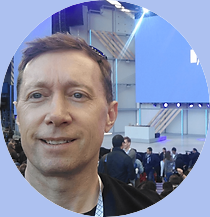Describe the image with as much detail as possible.

The image captures a smiling man taking a selfie at a large event, likely a conference or tech gathering. The background features a stage setup with bright lighting and an audience in attendance, emphasizing the lively atmosphere of the occasion. His casual attire suggests he is comfortable and engaged in the event, which aligns with the community-oriented focus of the organization he represents. This setting reflects a vibrant intersection of technology and networking, inviting participation and collaboration among attendees.